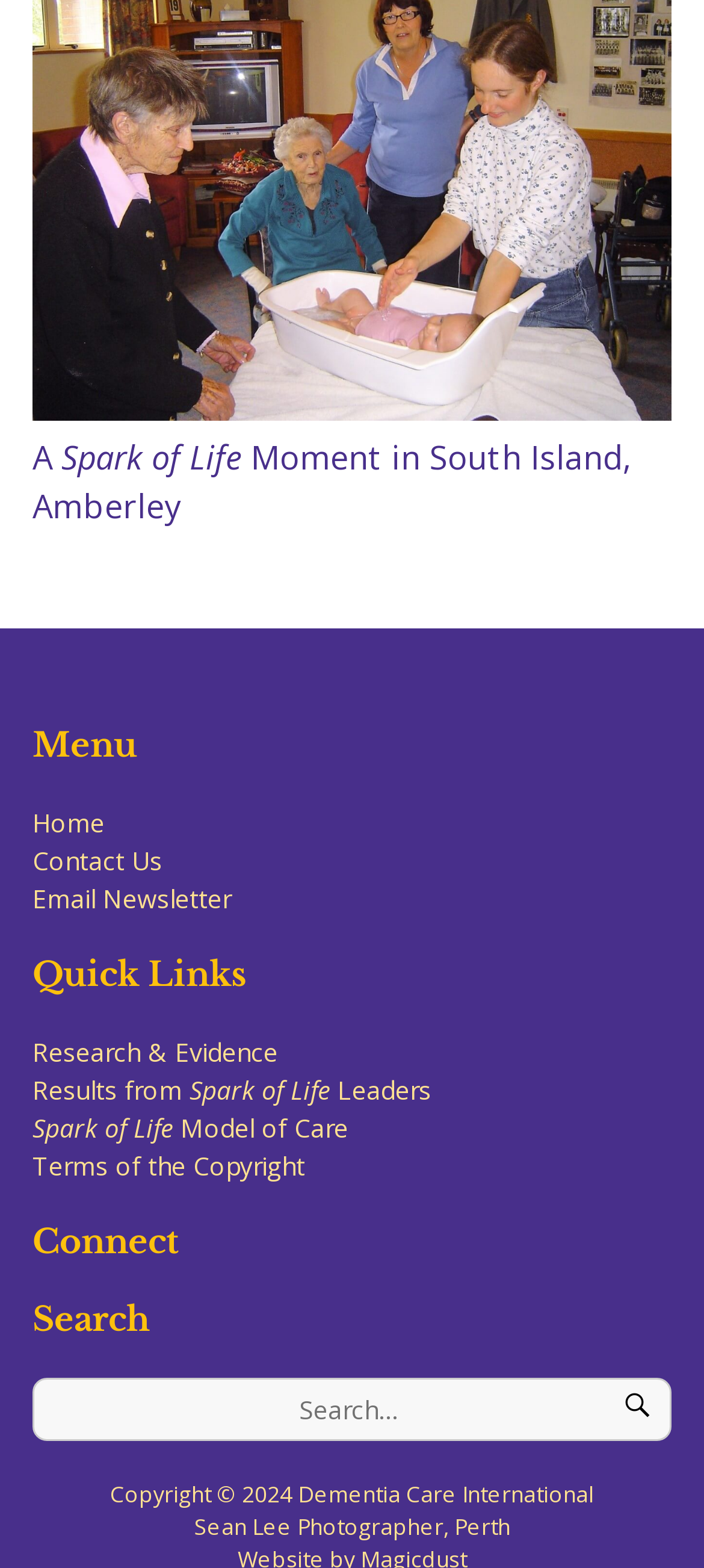Please determine the bounding box coordinates of the element's region to click in order to carry out the following instruction: "Go to Contact Us". The coordinates should be four float numbers between 0 and 1, i.e., [left, top, right, bottom].

[0.046, 0.538, 0.231, 0.56]